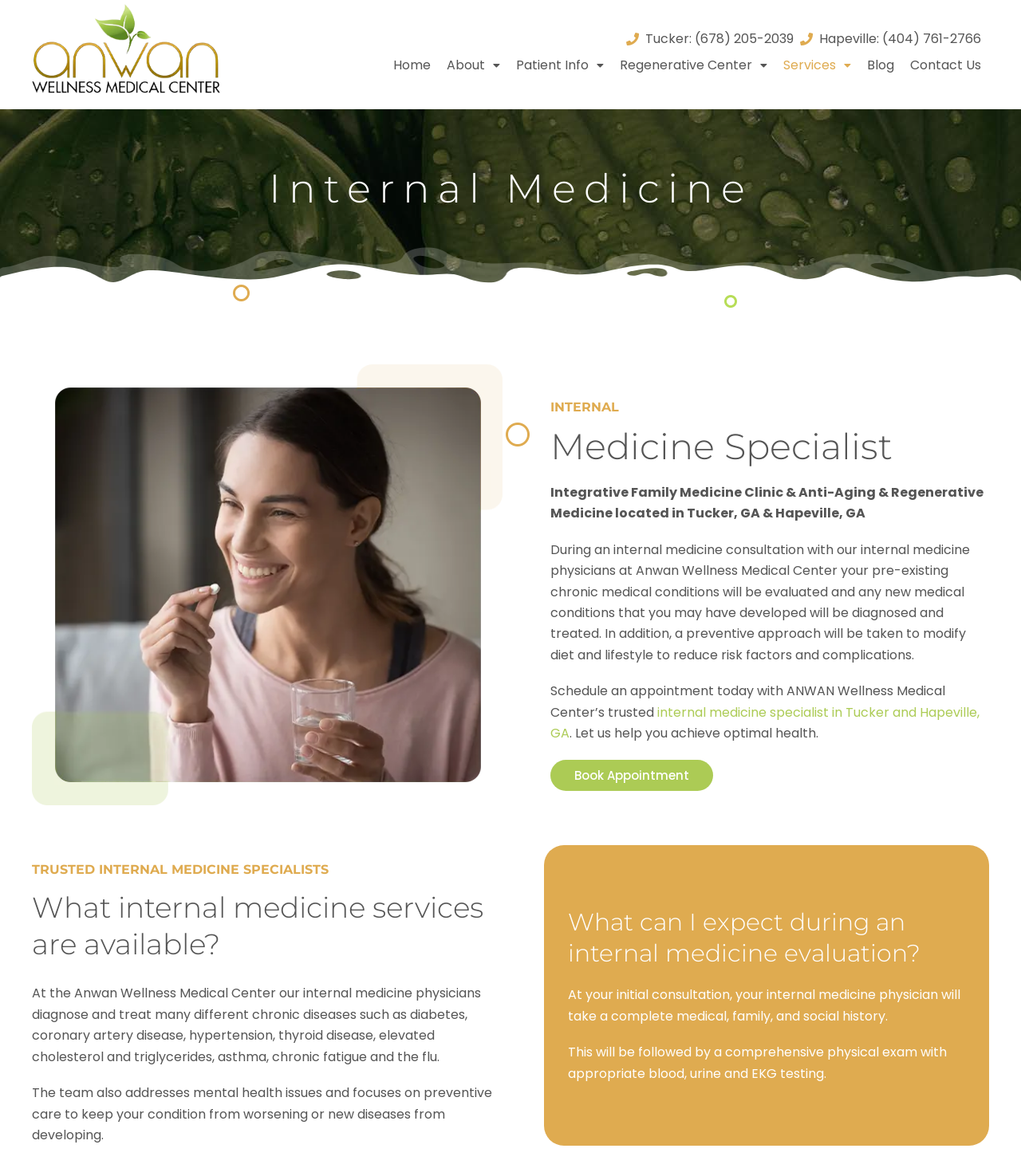Please locate the clickable area by providing the bounding box coordinates to follow this instruction: "Book an appointment".

[0.539, 0.646, 0.698, 0.672]